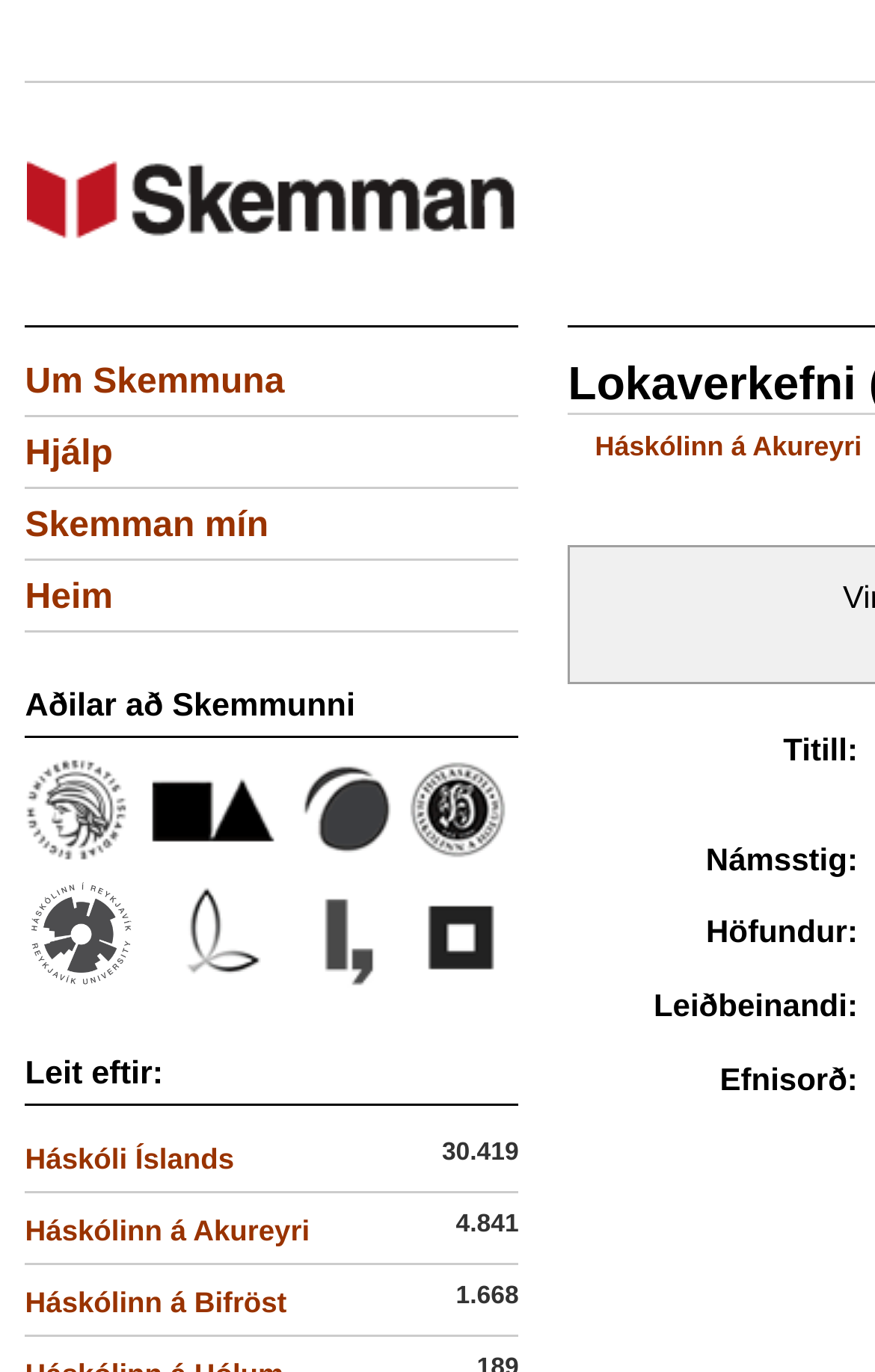What is the name of the website?
Answer the question with a detailed and thorough explanation.

I determined the answer by looking at the top-left corner of the webpage, where I found a link with the text 'Skemman' and an image with the same name. This suggests that 'Skemman' is the name of the website.